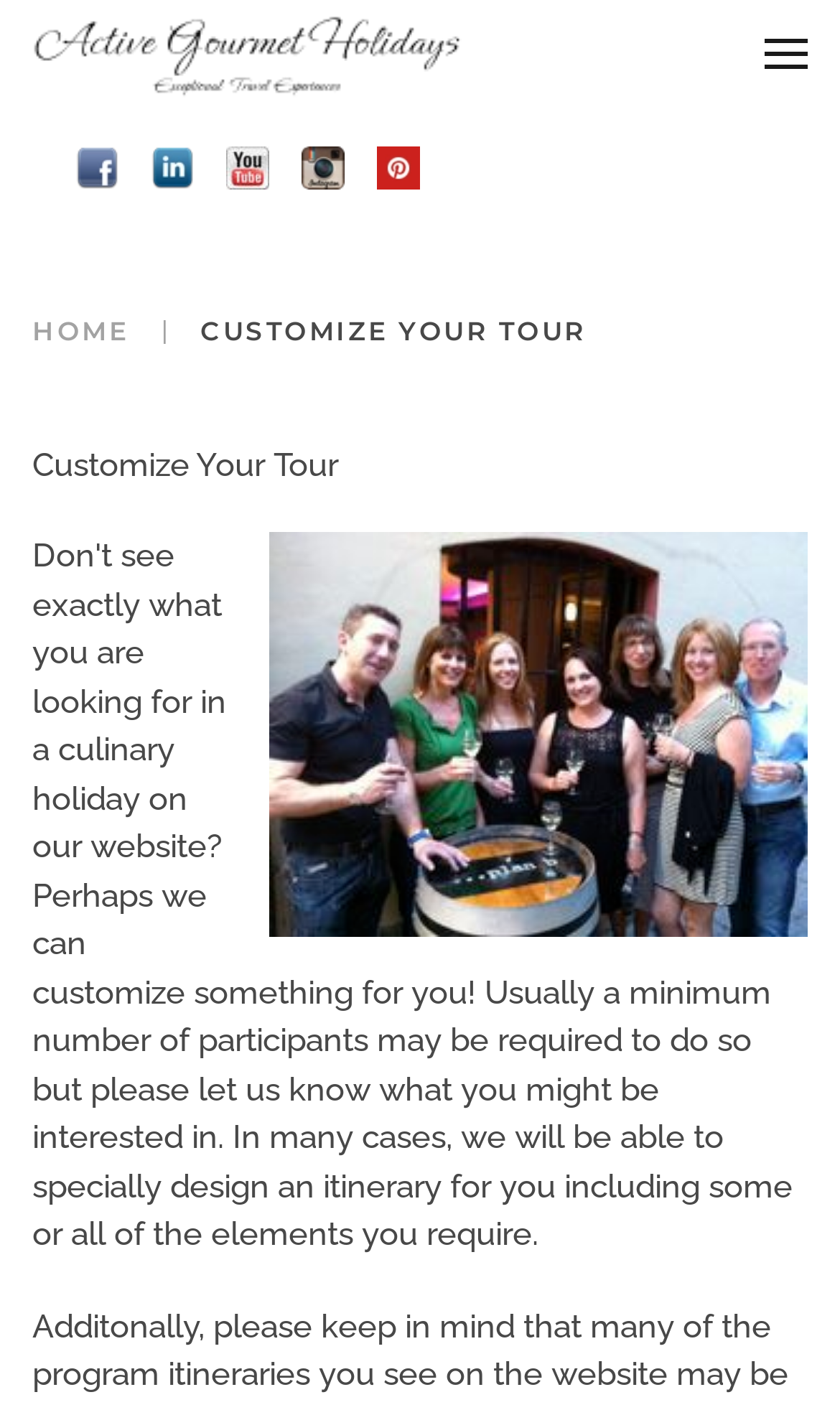Given the following UI element description: "aria-label="Back to home"", find the bounding box coordinates in the webpage screenshot.

[0.038, 0.0, 0.551, 0.079]